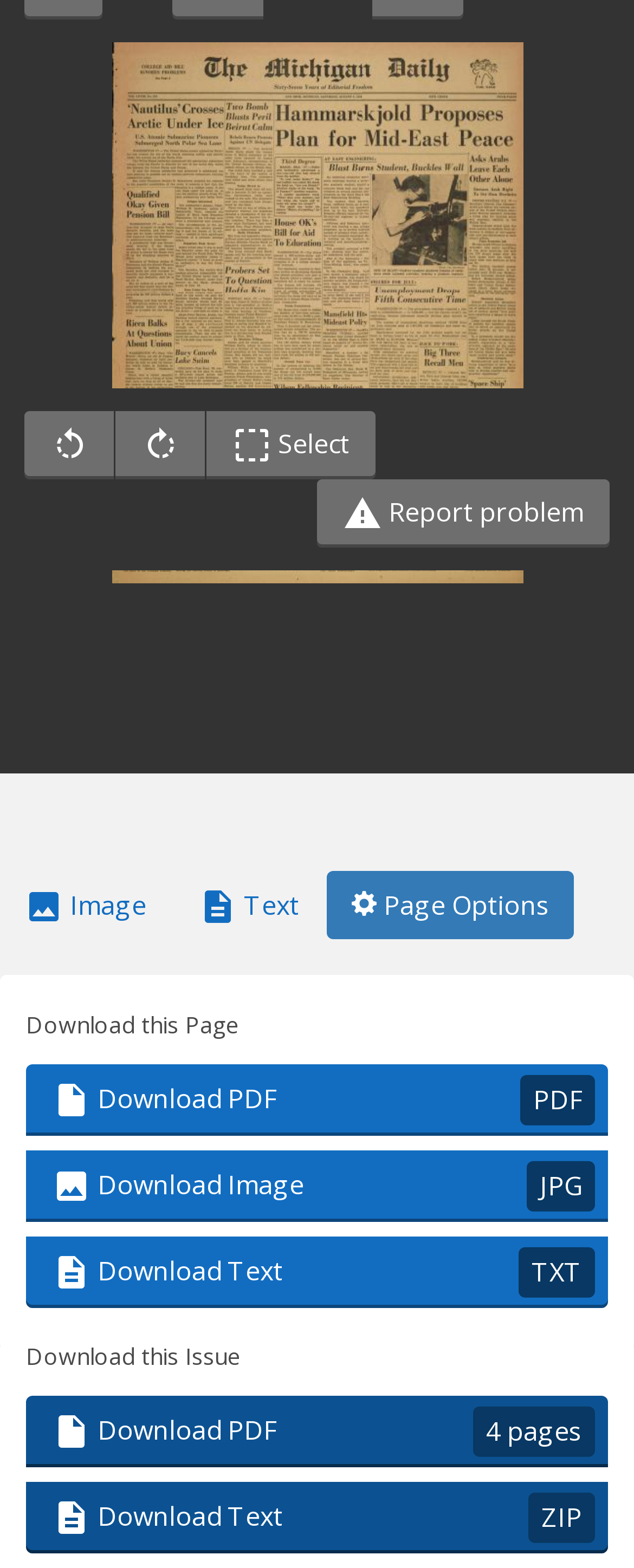Identify the bounding box coordinates for the UI element described by the following text: "Download Image JPG". Provide the coordinates as four float numbers between 0 and 1, in the format [left, top, right, bottom].

[0.041, 0.734, 0.959, 0.779]